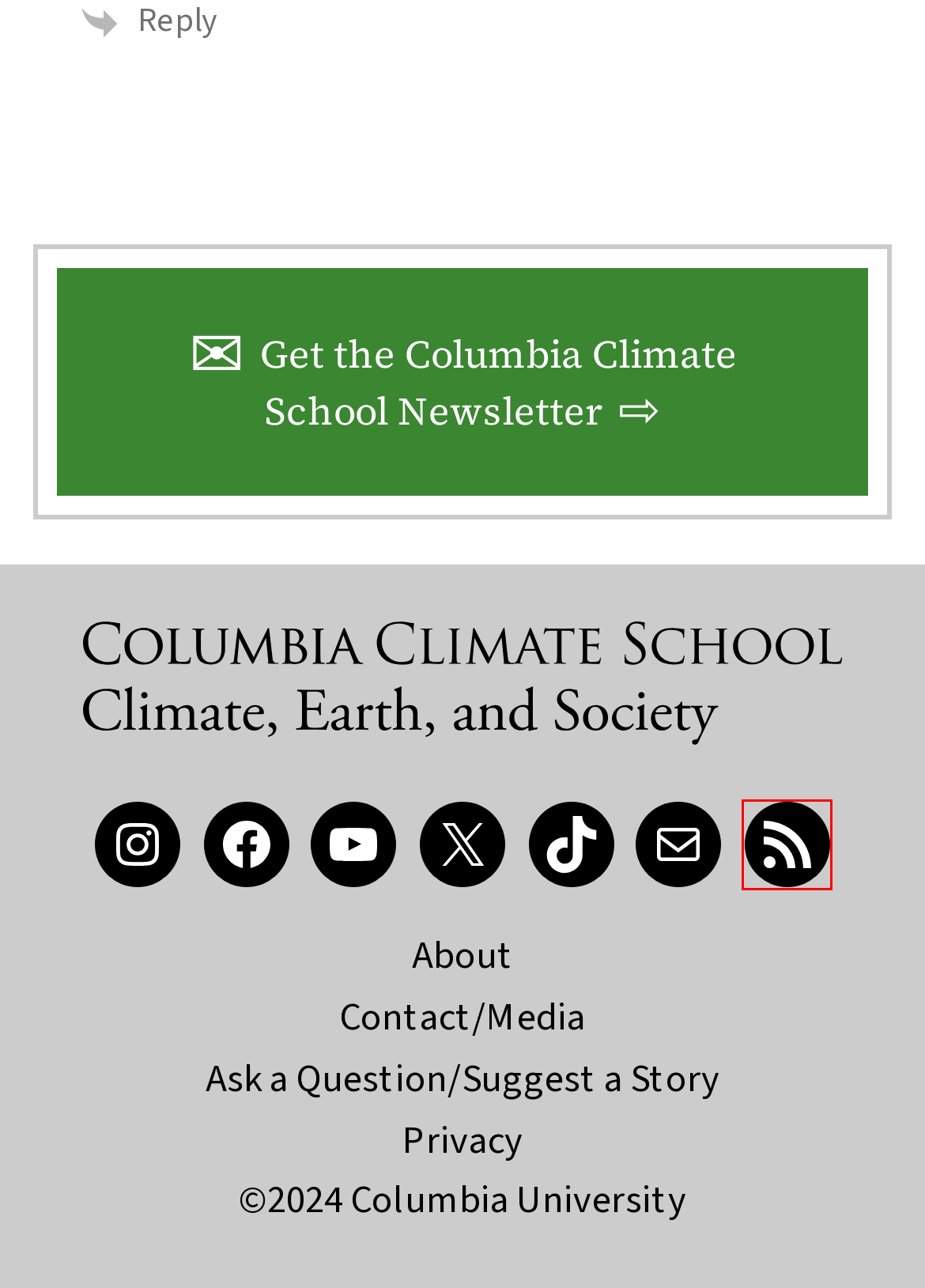Review the screenshot of a webpage that includes a red bounding box. Choose the webpage description that best matches the new webpage displayed after clicking the element within the bounding box. Here are the candidates:
A. State of the Planet – News from the Columbia Climate School
B. MS in Sustainability Management News – State of the Planet
C. State of the Planet
D. Politics – State of the Planet
E. Ask a Question / Suggest a Story – State of the Planet
F. Columbia Energy Exchange Podcast: What to Make of Extreme Weather Predictions – State of the Planet
G. Privacy – State of the Planet
H. About – State of the Planet

C